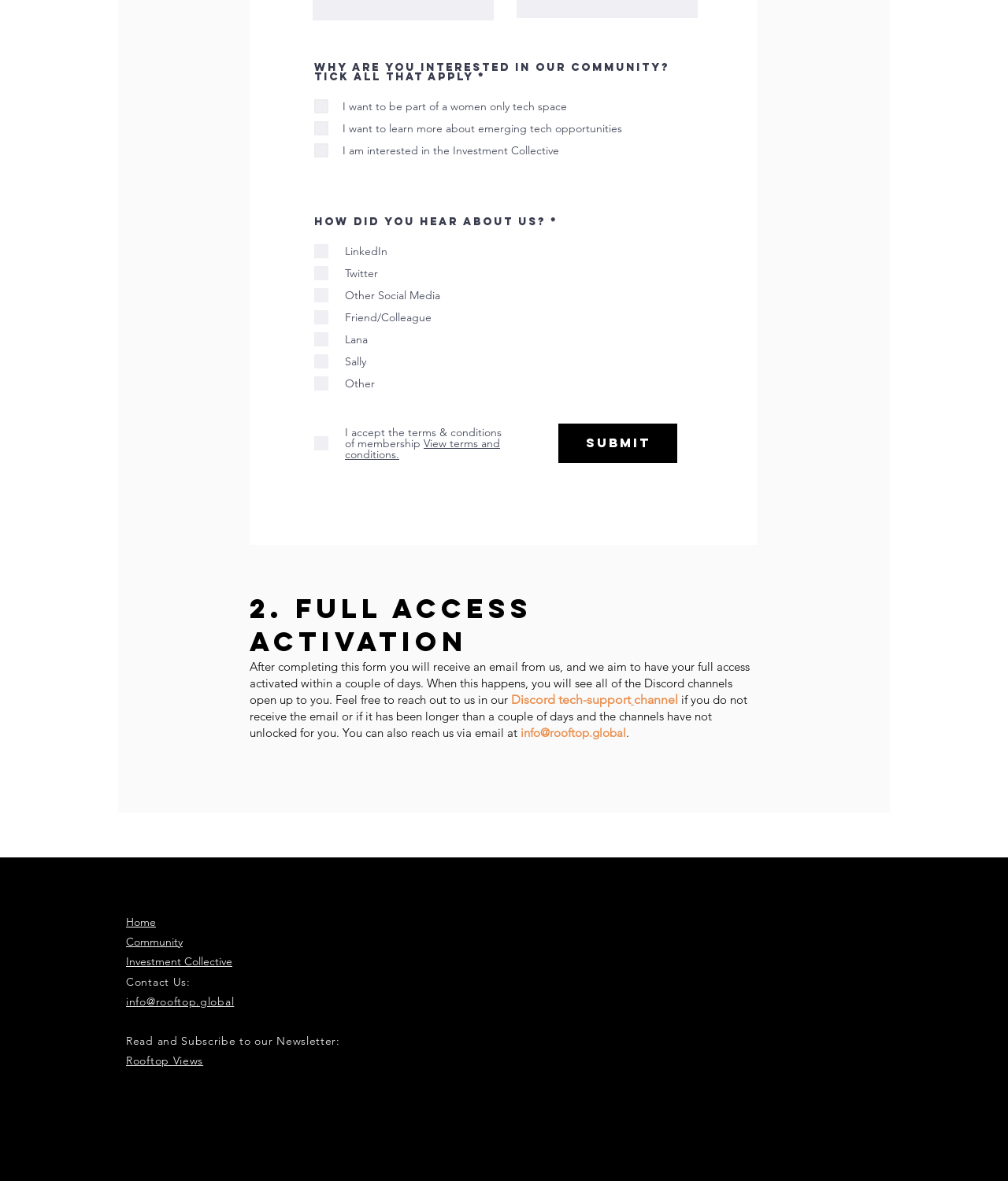What are the terms and conditions of membership?
Give a single word or phrase answer based on the content of the image.

View terms and conditions